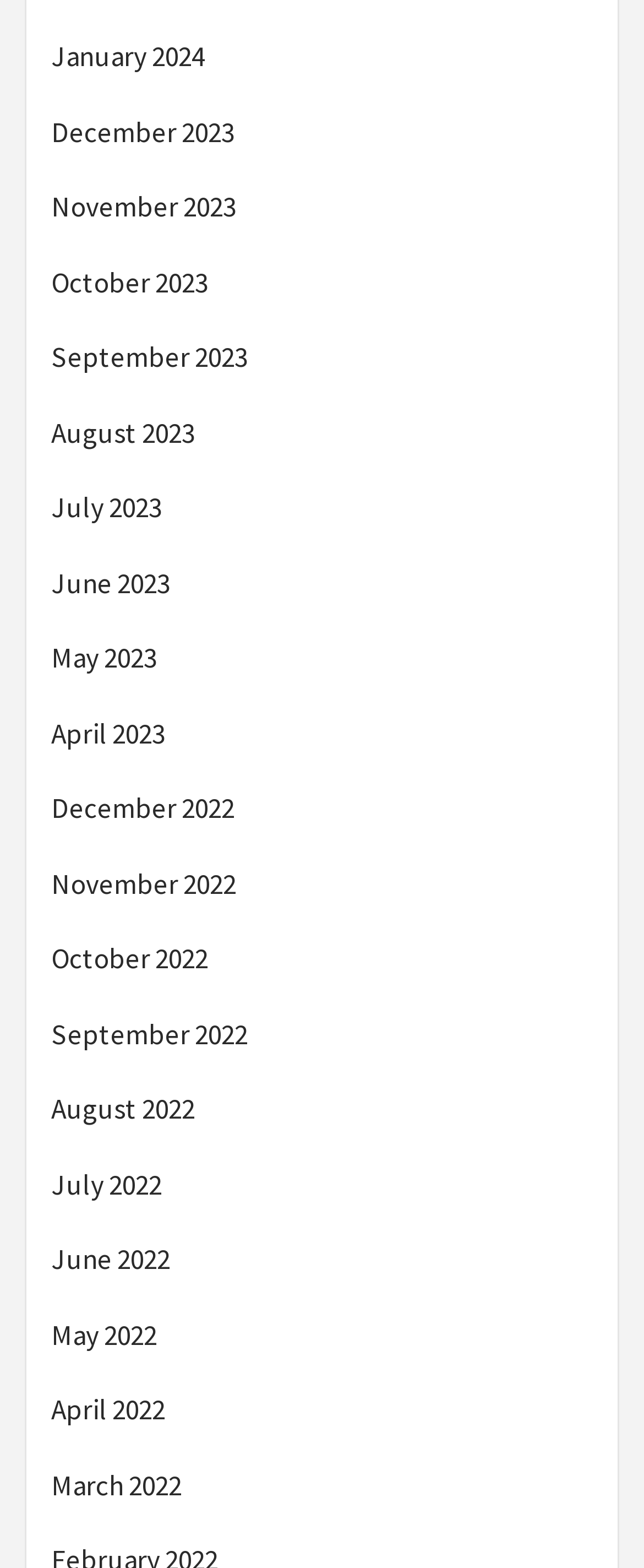What is the latest month listed?
Refer to the image and respond with a one-word or short-phrase answer.

January 2024